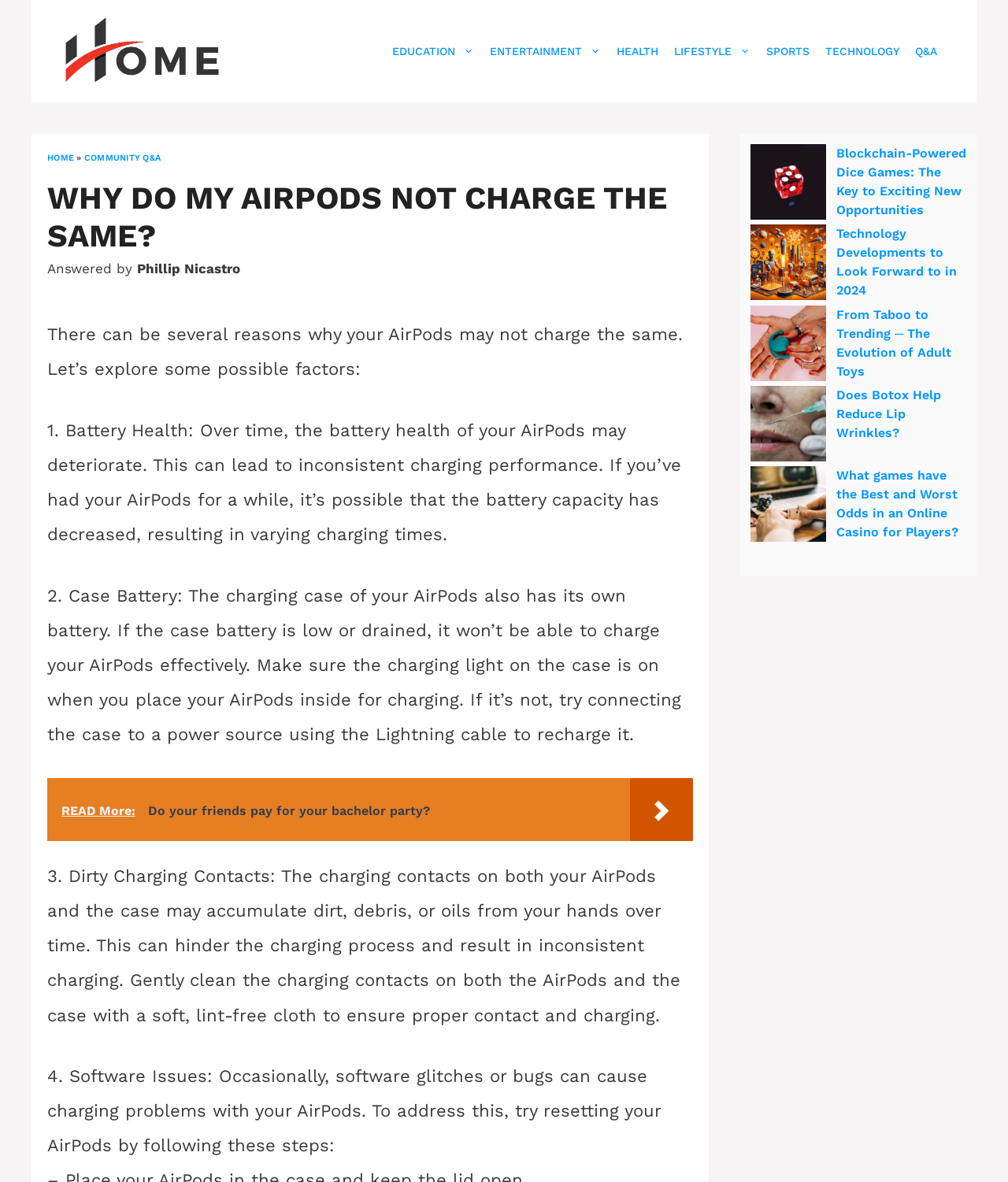Identify and provide the main heading of the webpage.

WHY DO MY AIRPODS NOT CHARGE THE SAME?